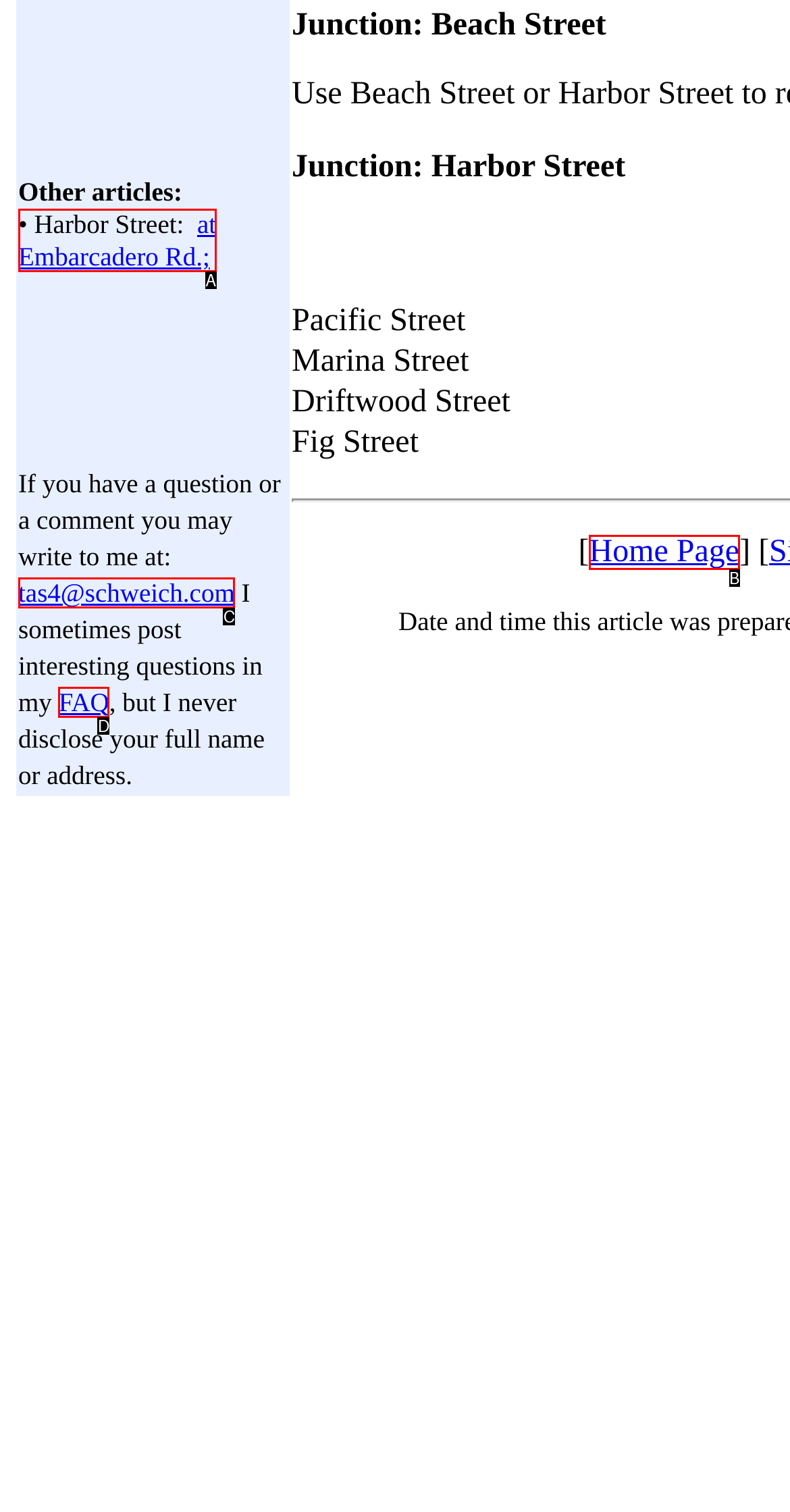Choose the HTML element that best fits the given description: tas4@schweich.com. Answer by stating the letter of the option.

C